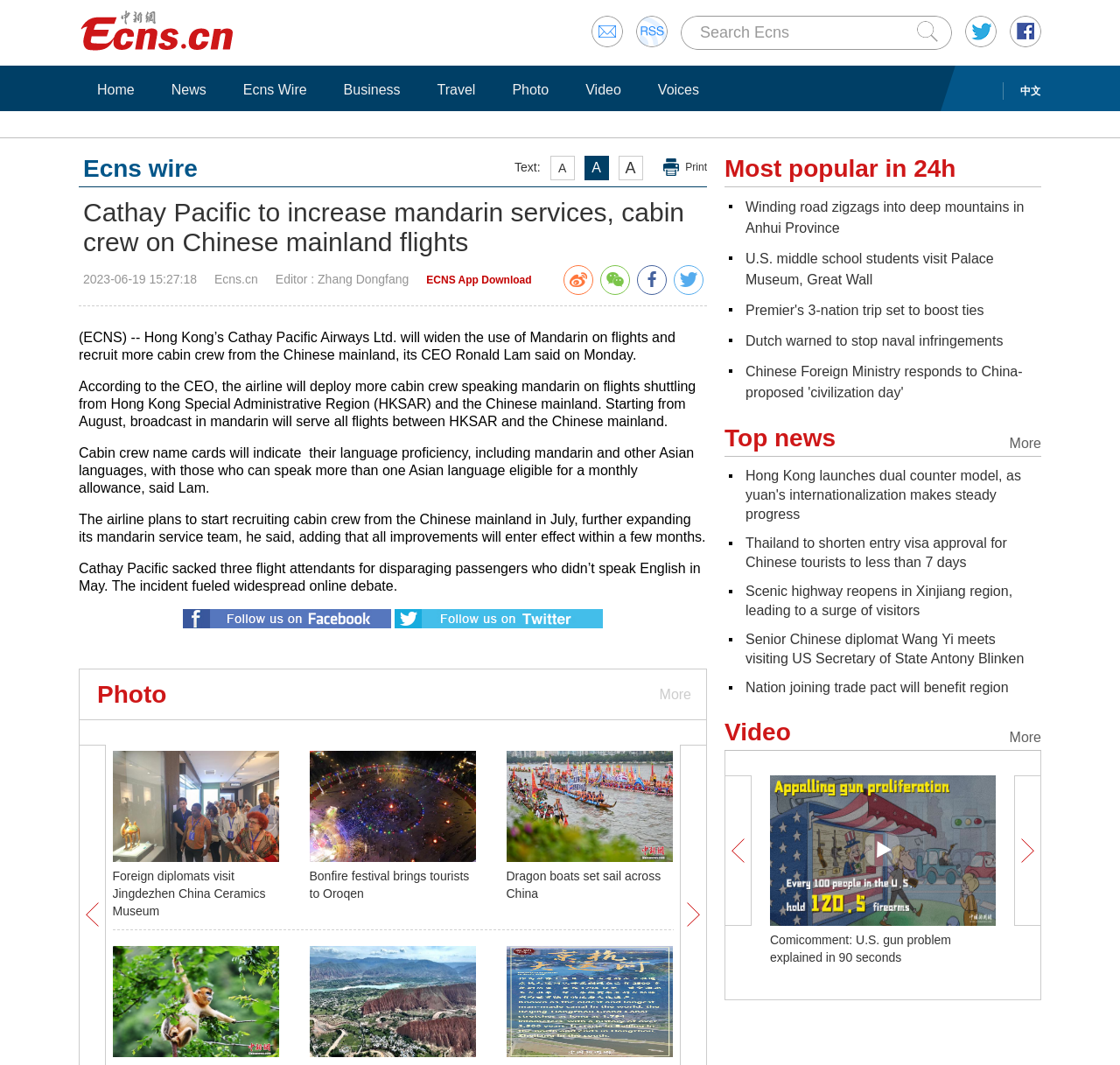Please answer the following question using a single word or phrase: 
What is the language of the news article?

Mandarin